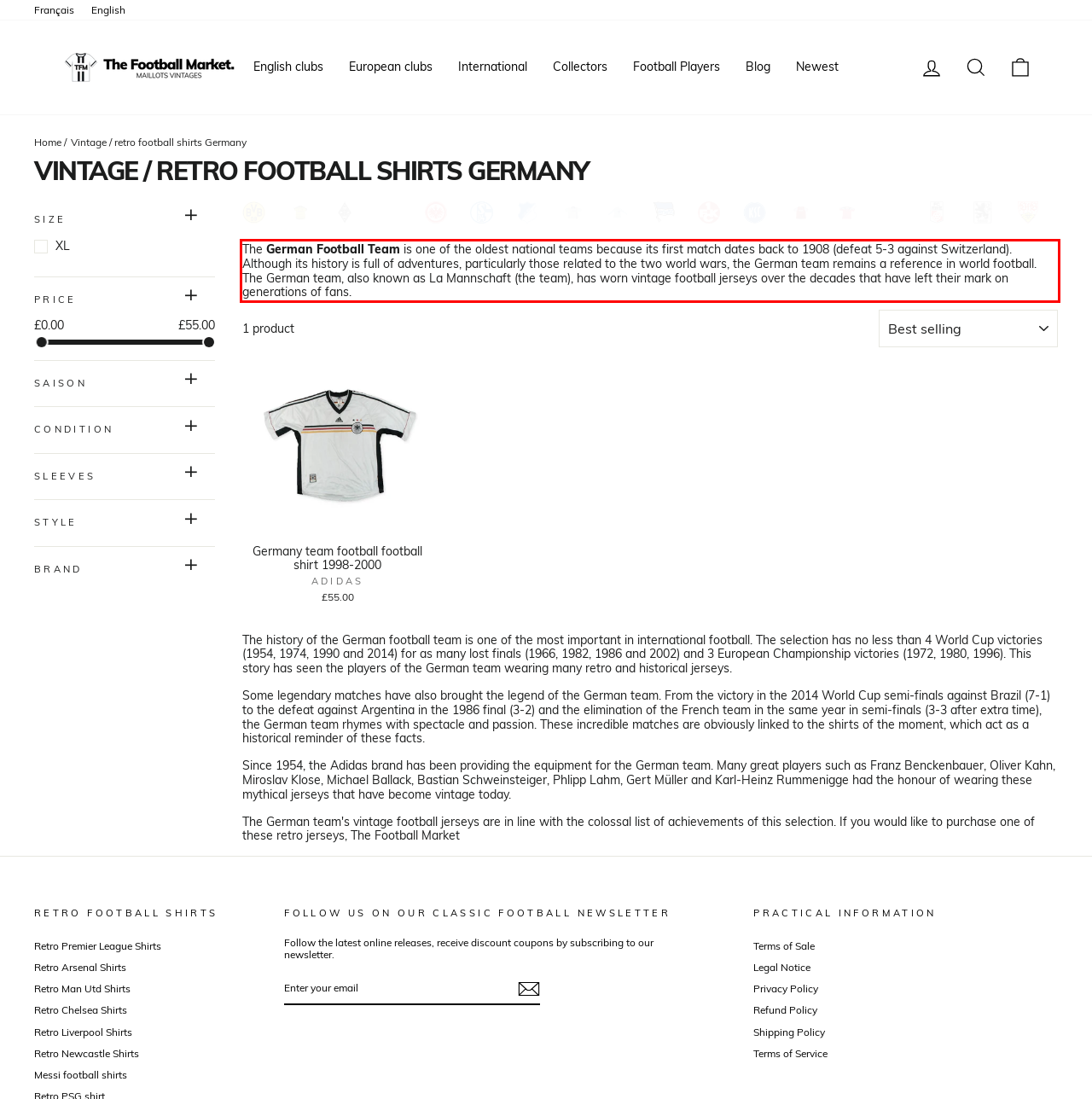You are given a screenshot with a red rectangle. Identify and extract the text within this red bounding box using OCR.

The German Football Team is one of the oldest national teams because its first match dates back to 1908 (defeat 5-3 against Switzerland). Although its history is full of adventures, particularly those related to the two world wars, the German team remains a reference in world football. The German team, also known as La Mannschaft (the team), has worn vintage football jerseys over the decades that have left their mark on generations of fans.